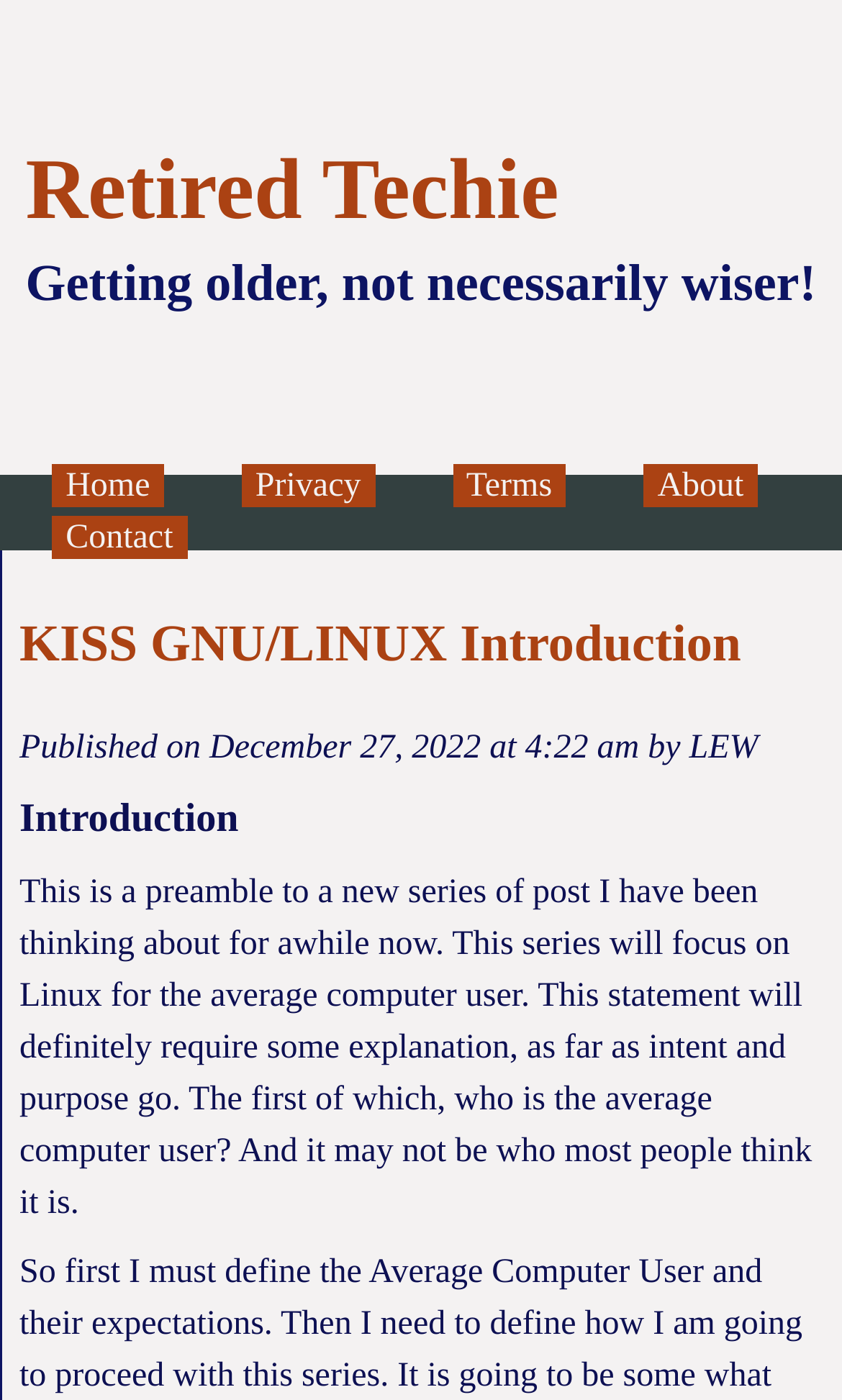What is the name of the author?
Refer to the image and give a detailed answer to the question.

The author's name is mentioned in the static text 'Published on December 27, 2022 at 4:22 am by LEW' which is located below the heading 'KISS GNU/LINUX Introduction'.